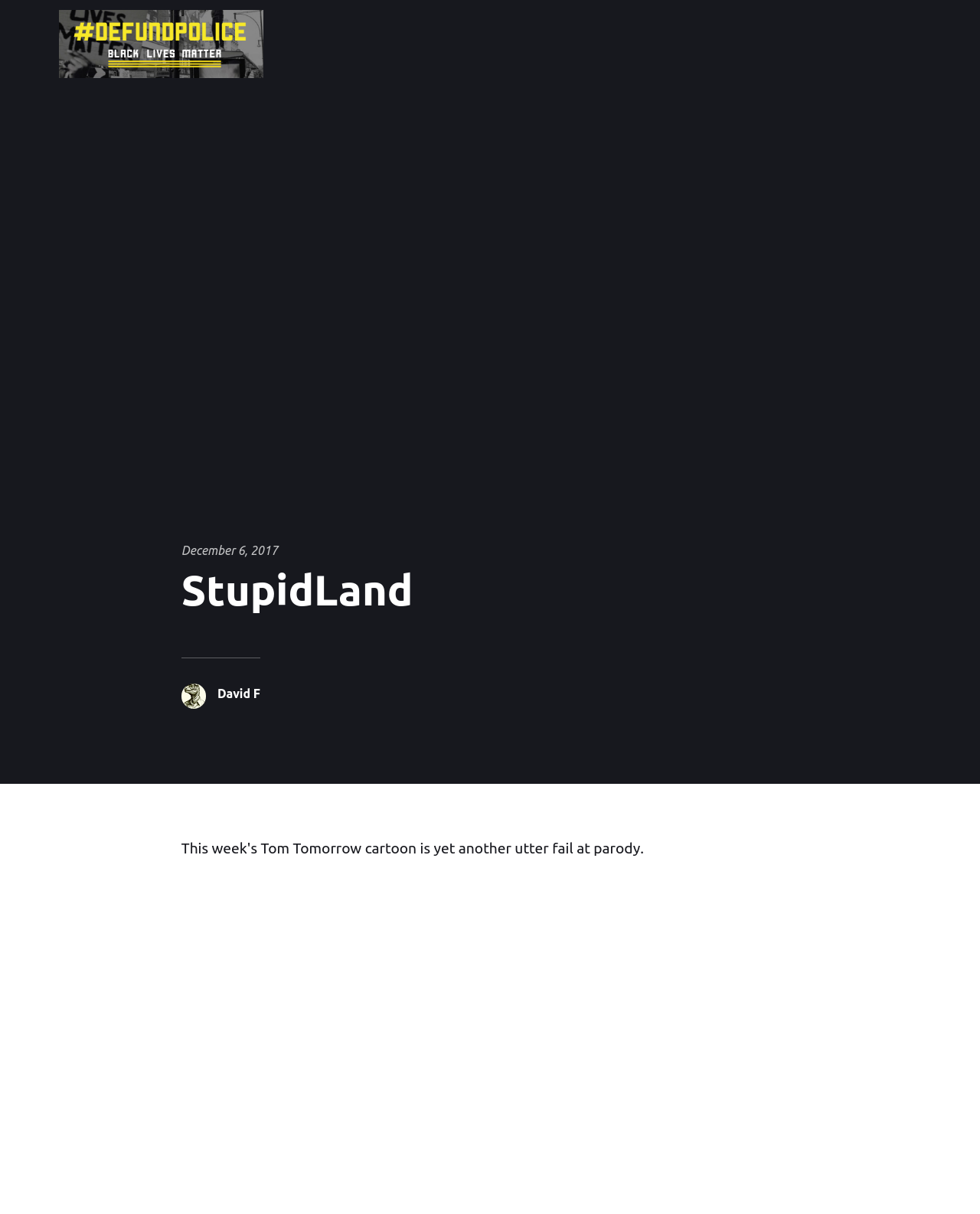Please find the bounding box for the following UI element description. Provide the coordinates in (top-left x, top-left y, bottom-right x, bottom-right y) format, with values between 0 and 1: David F

[0.222, 0.566, 0.266, 0.577]